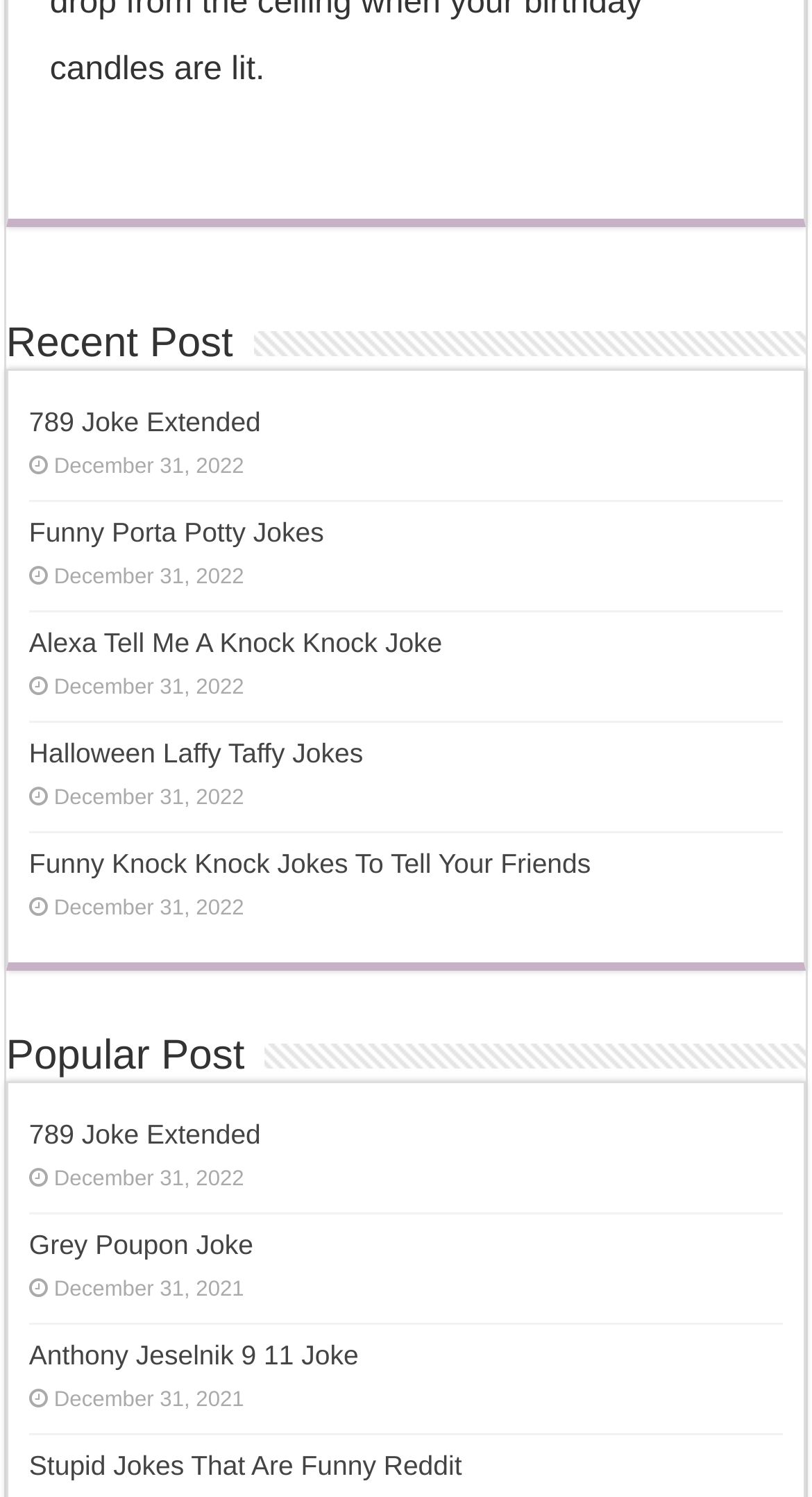Indicate the bounding box coordinates of the clickable region to achieve the following instruction: "read 789 Joke Extended."

[0.036, 0.271, 0.321, 0.292]